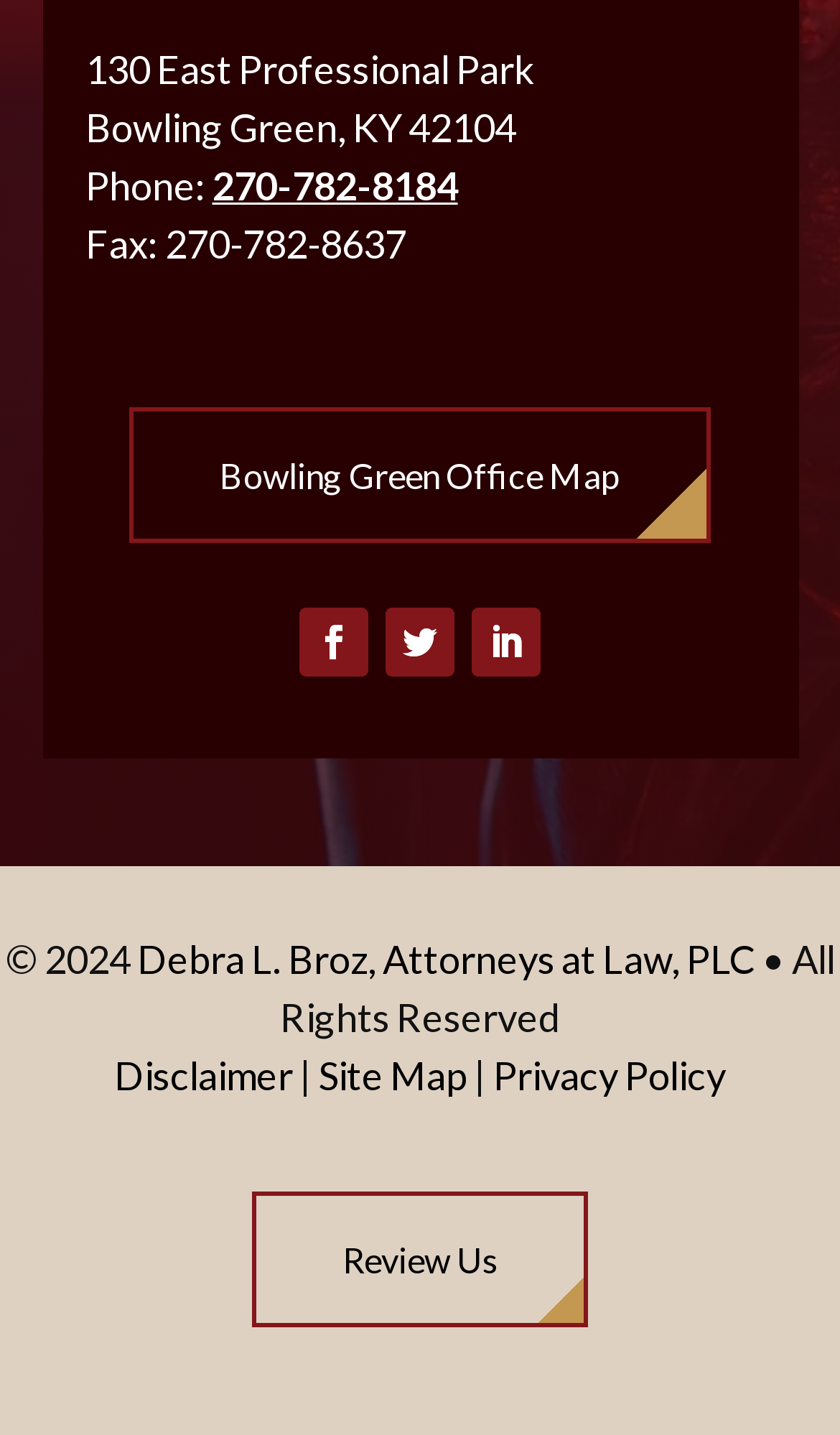What are the social media links available on the page?
Using the image, answer in one word or phrase.

Three social media links